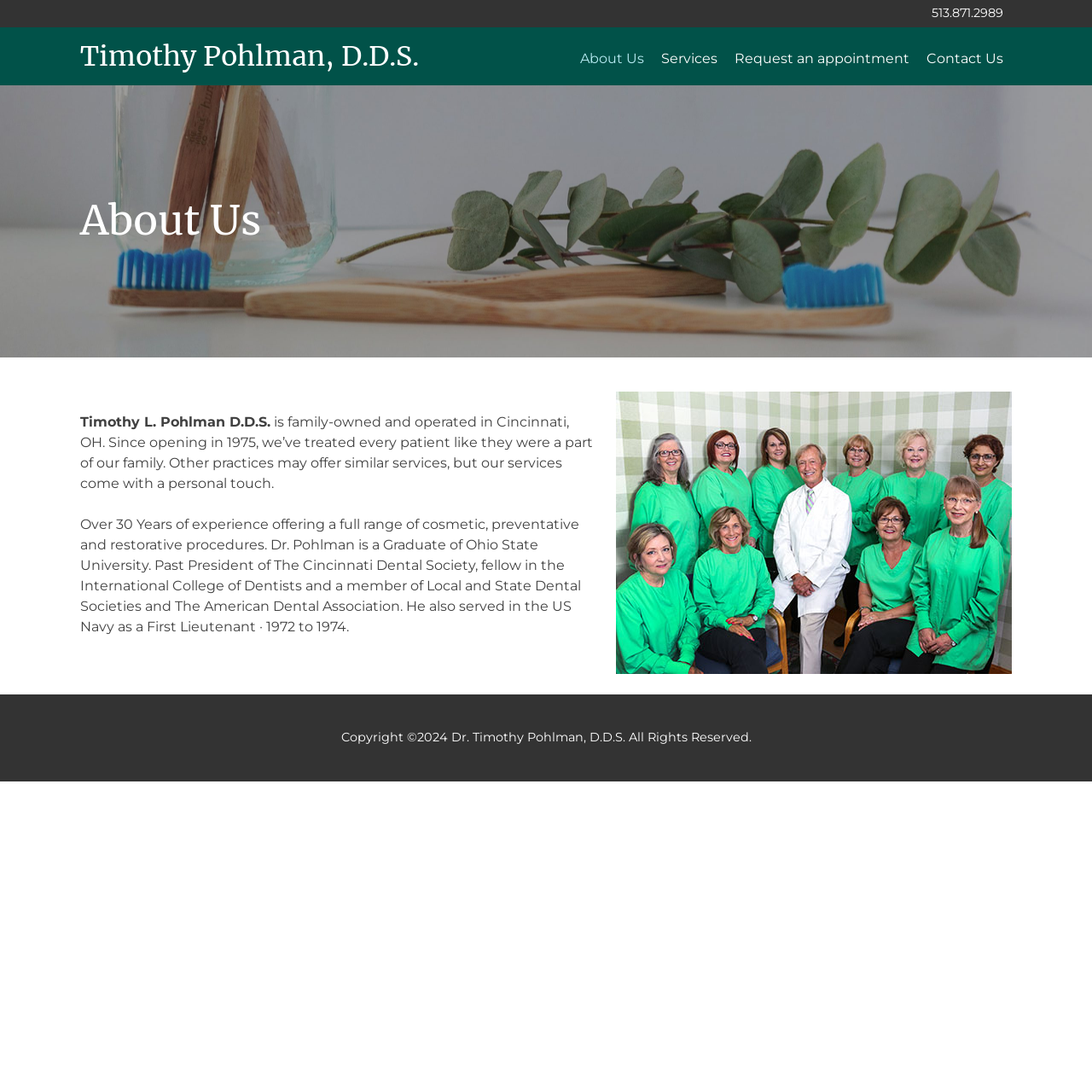What is the phone number on the top right?
Look at the image and respond with a single word or a short phrase.

513.871.2989